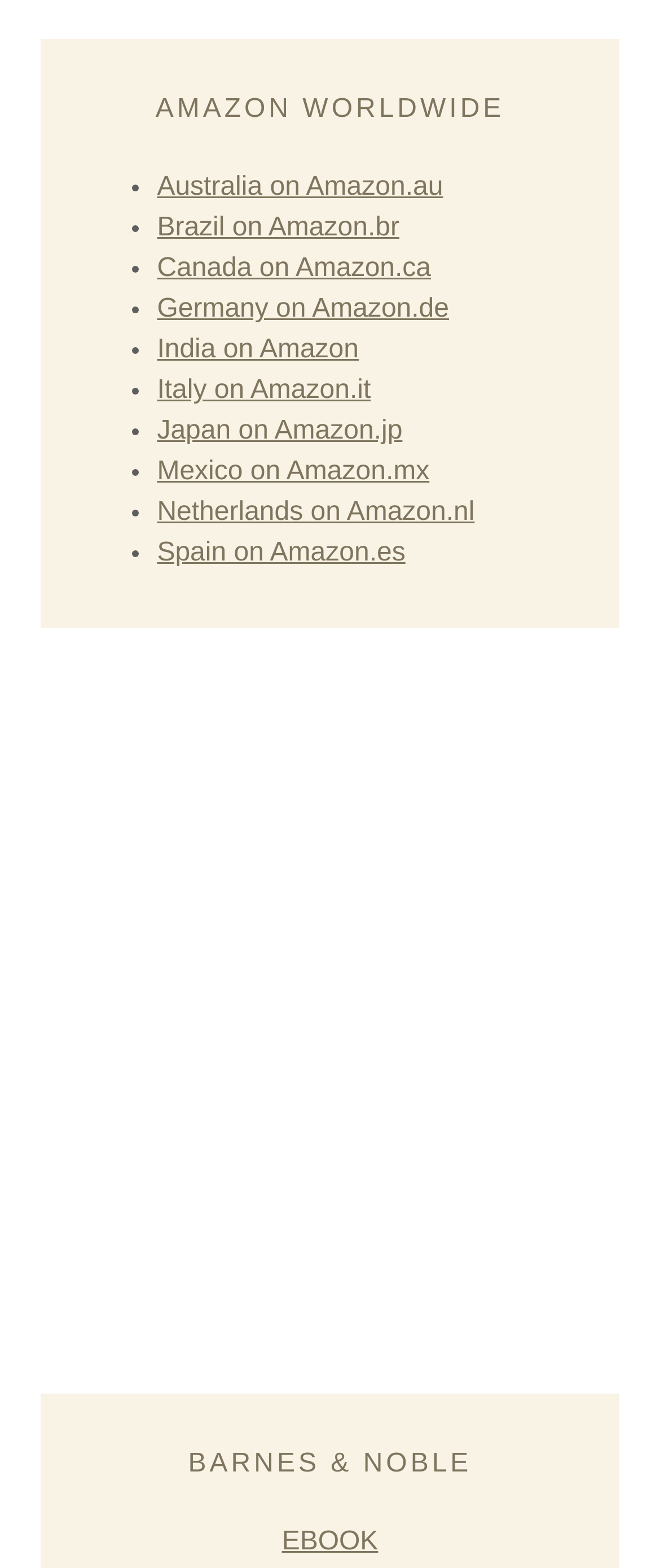Please determine the bounding box coordinates of the area that needs to be clicked to complete this task: 'browse April 2024'. The coordinates must be four float numbers between 0 and 1, formatted as [left, top, right, bottom].

None